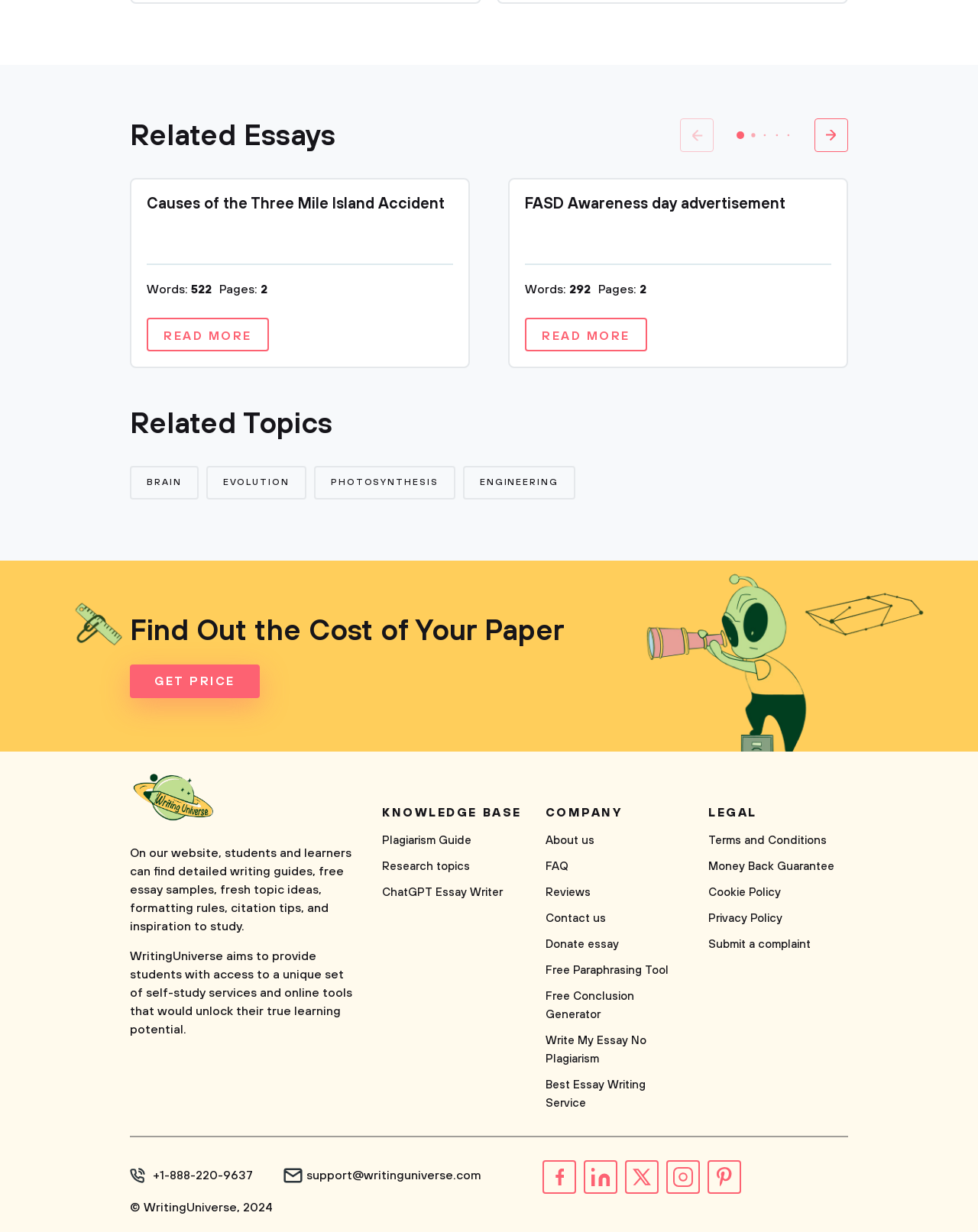Please mark the bounding box coordinates of the area that should be clicked to carry out the instruction: "Click on the 'READ MORE' button of the first essay".

[0.15, 0.258, 0.275, 0.285]